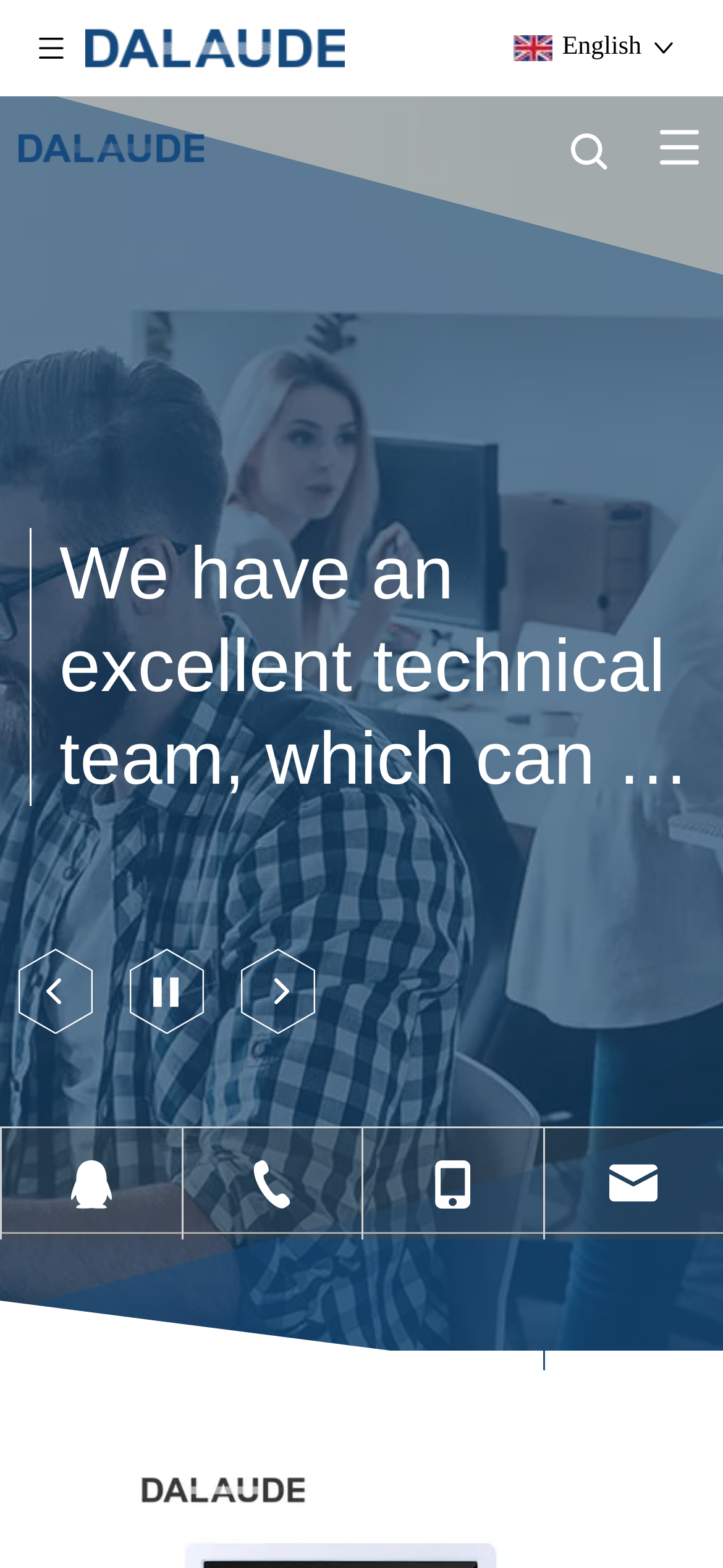Please identify the bounding box coordinates of the clickable area that will allow you to execute the instruction: "Search for a product".

[0.0, 0.236, 0.123, 0.299]